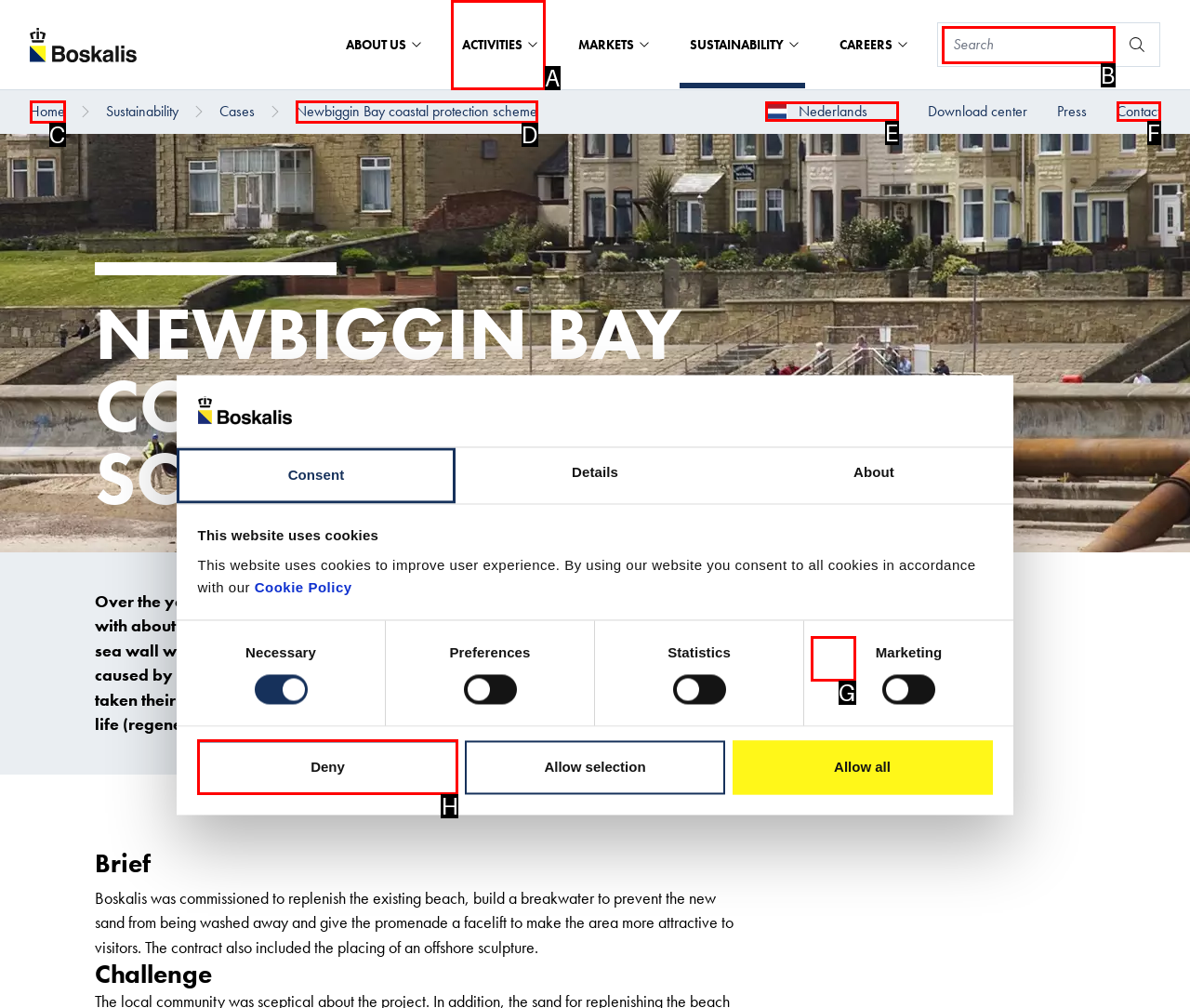Point out which HTML element you should click to fulfill the task: Click the 'Deny' button.
Provide the option's letter from the given choices.

H